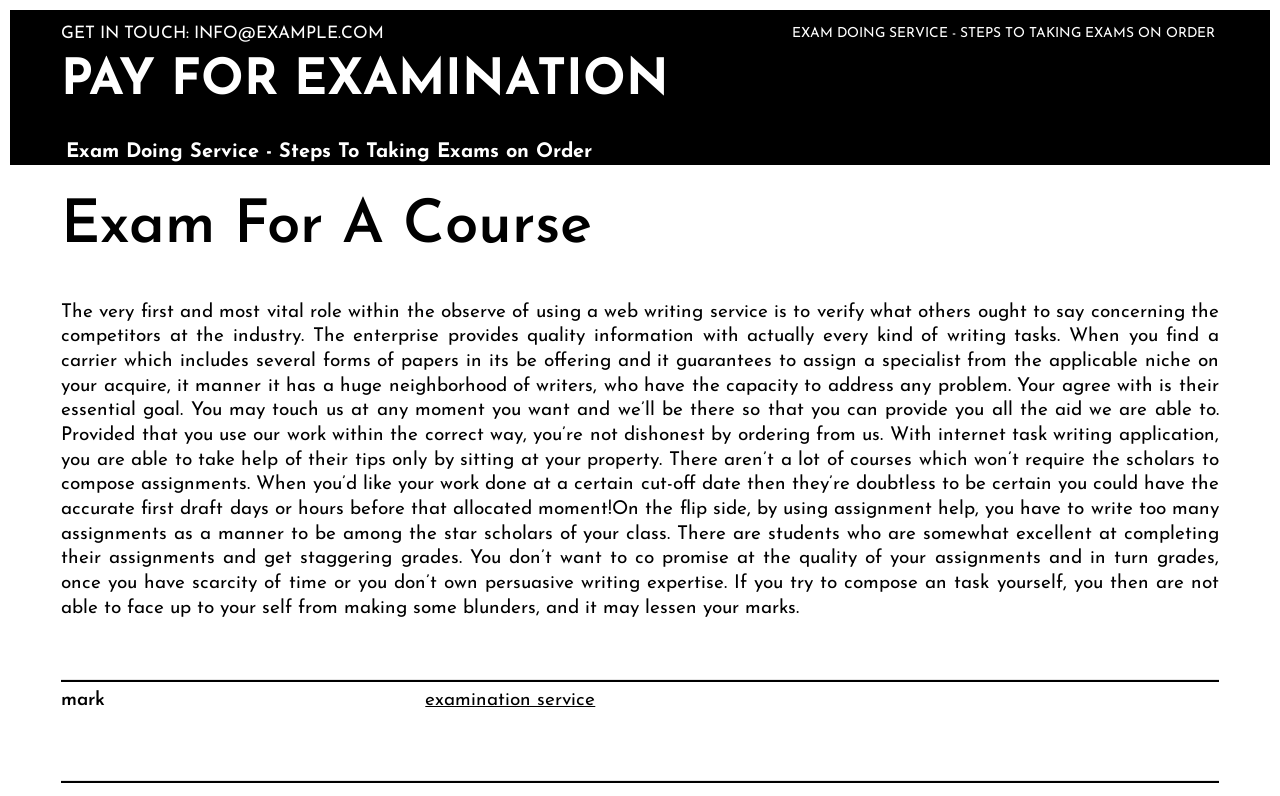What is the email address to get in touch?
Look at the image and construct a detailed response to the question.

The email address can be found in the heading 'GET IN TOUCH: INFO@EXAMPLE.COM' at the top of the webpage.